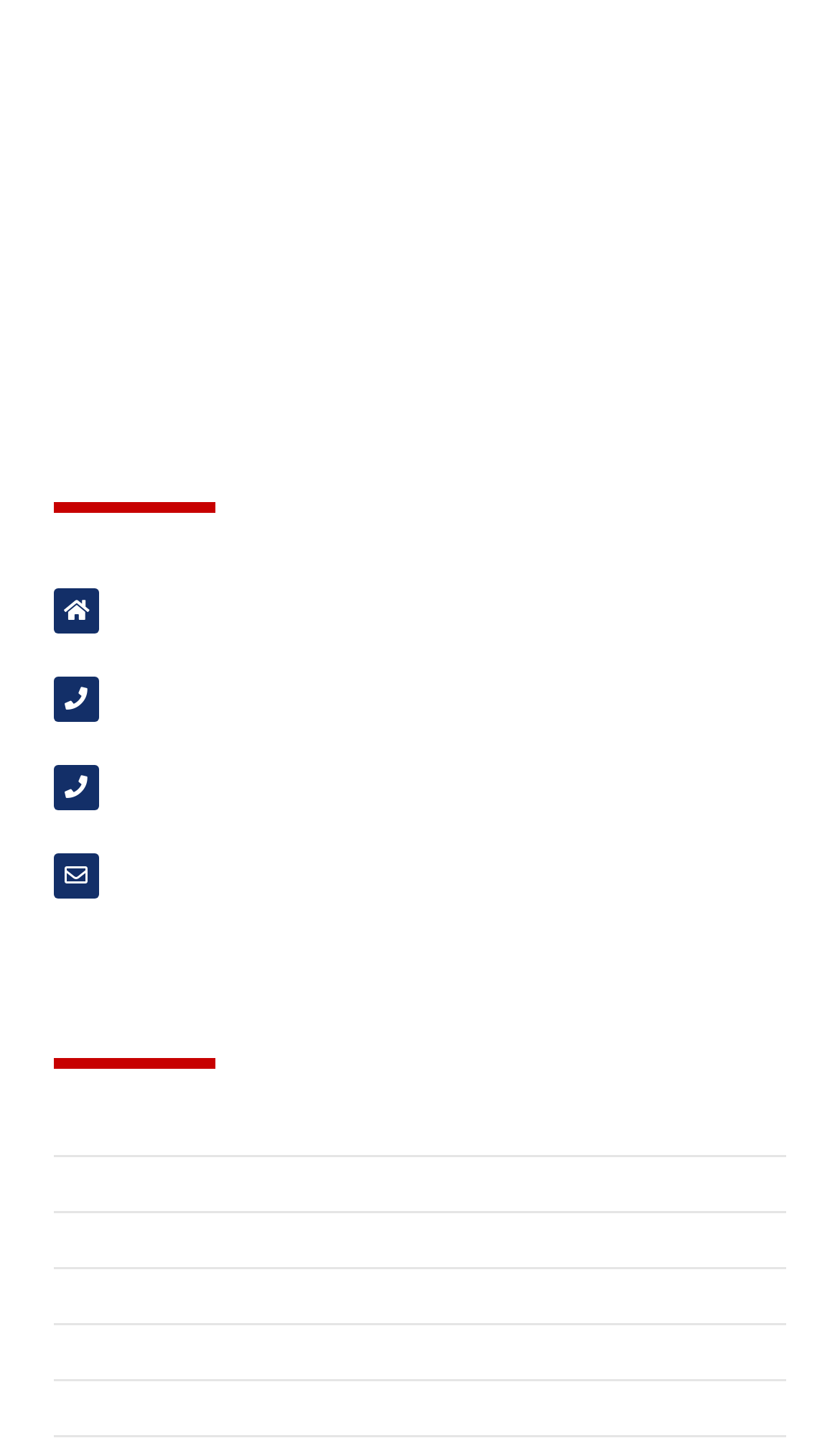Using a single word or phrase, answer the following question: 
What services does the company provide?

Sprinkler repair, installation, and more